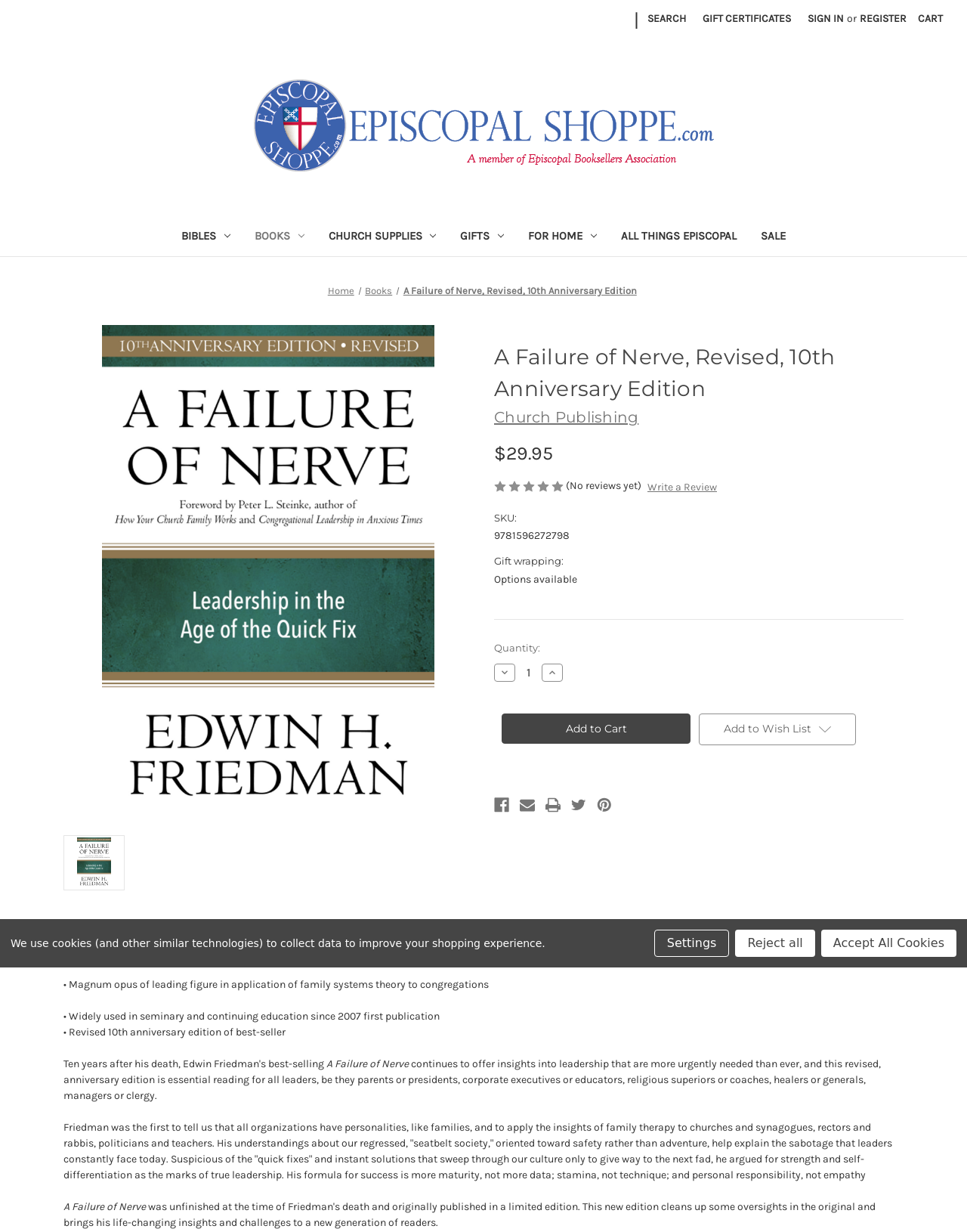Using the provided element description: "Description", identify the bounding box coordinates. The coordinates should be four floats between 0 and 1 in the order [left, top, right, bottom].

[0.066, 0.752, 0.156, 0.779]